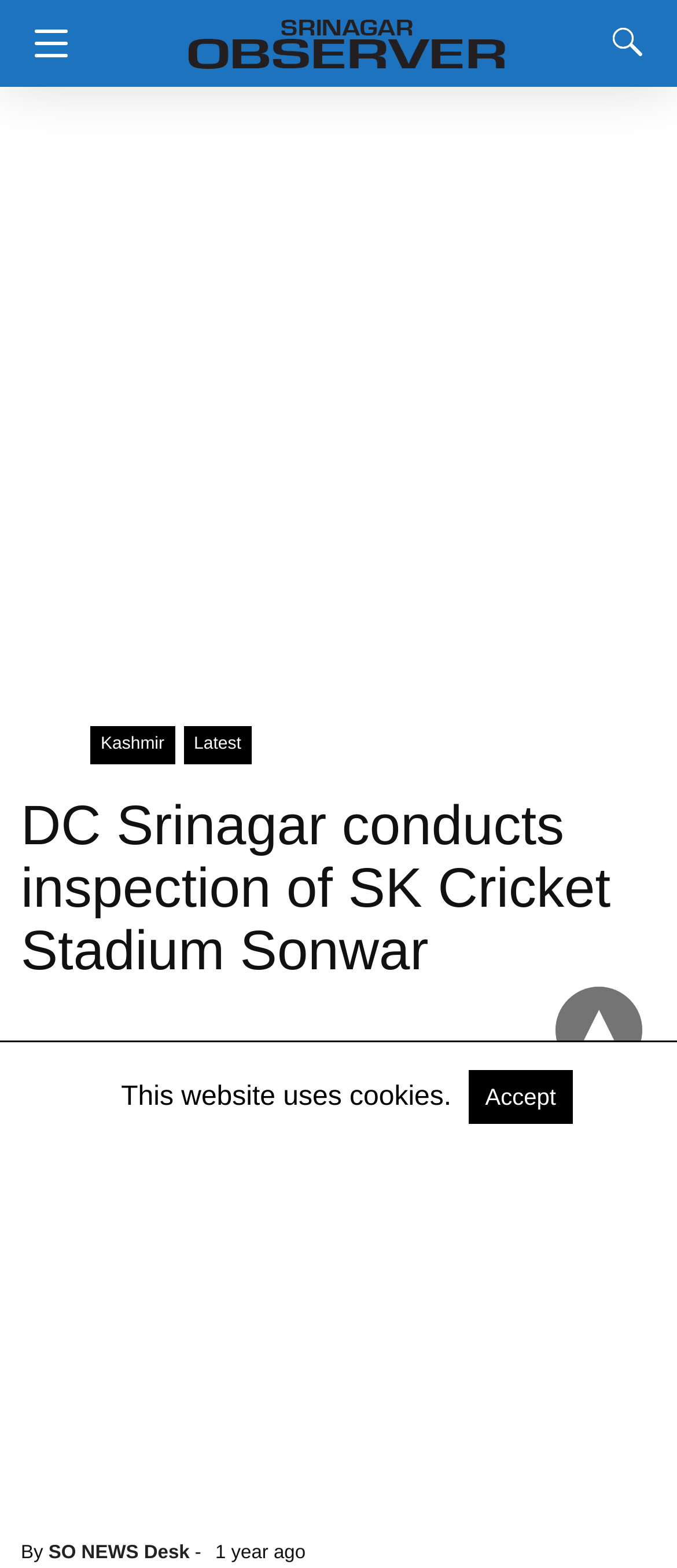Locate the UI element described by title="Srinagar Observer" and provide its bounding box coordinates. Use the format (top-left x, top-left y, bottom-right x, bottom-right y) with all values as floating point numbers between 0 and 1.

[0.269, 0.0, 0.756, 0.047]